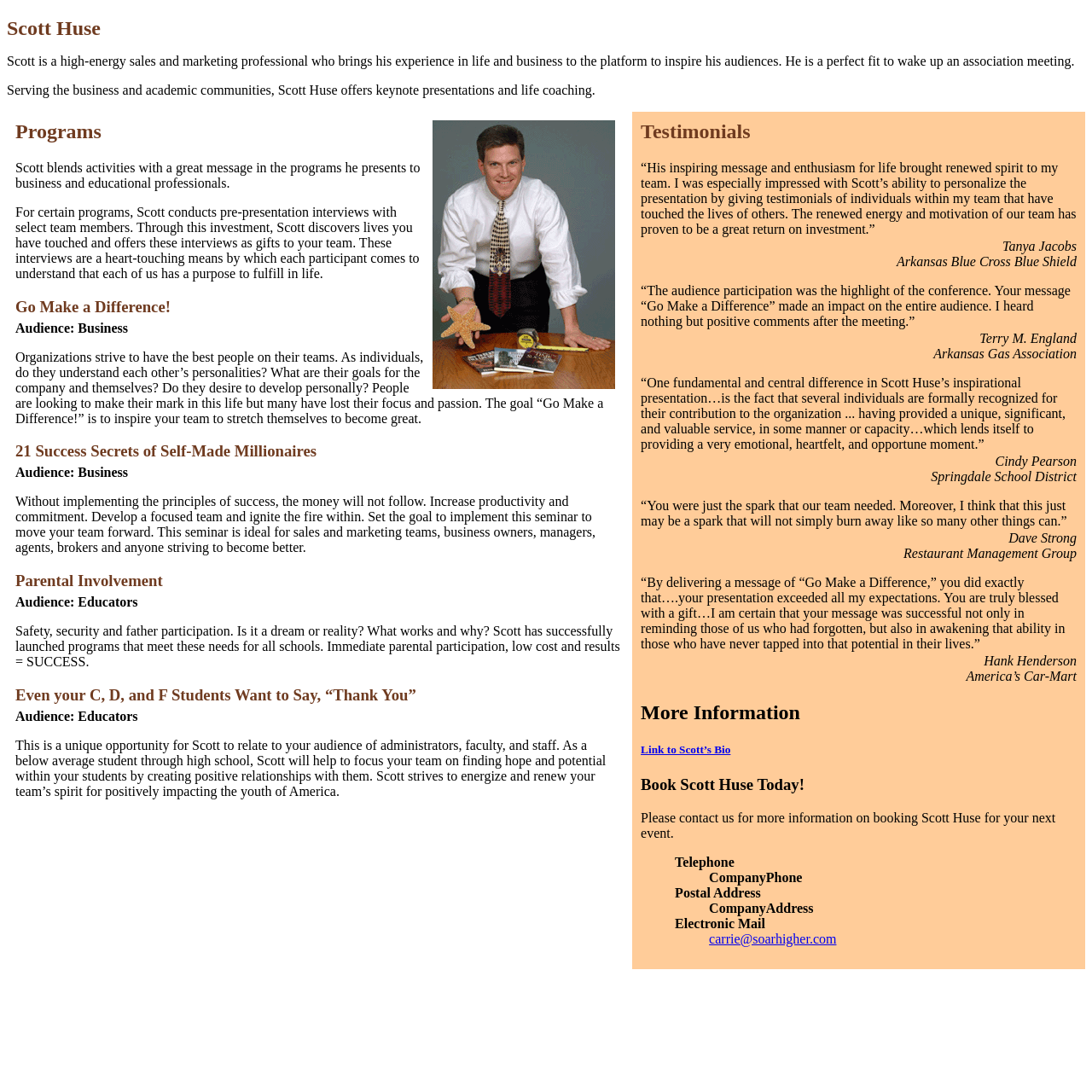Detail the various sections and features of the webpage.

This webpage is about Scott Huse, a speaker, life coach, and trainer based in Northwest Arkansas. At the top of the page, there is a heading with Scott's name, followed by a brief description of him as a high-energy sales and marketing professional who inspires his audiences. Below this, there is a section that outlines the services he offers, including keynote presentations and life coaching, serving the business and academic communities.

The main content of the page is divided into two columns. The left column lists Scott's programs, including "Go Make a Difference!", "21 Success Secrets of Self-Made Millionaires", "Parental Involvement", and "Even your C, D, and F Students Want to Say, “Thank You”". Each program has a brief description and is accompanied by a heading indicating the target audience, such as business or educators. There is also an image associated with the "Programs" section.

The right column features testimonials from clients, including Tanya Jacobs, Terry M. England, Cindy Pearson, Dave Strong, and Hank Henderson, who have all praised Scott's inspiring message and ability to motivate their teams. Below the testimonials, there is a section with links to more information, including a link to Scott's bio and a call to action to book him for an event.

At the bottom of the page, there is a blockquote with contact information, including a telephone number, postal address, and email address.